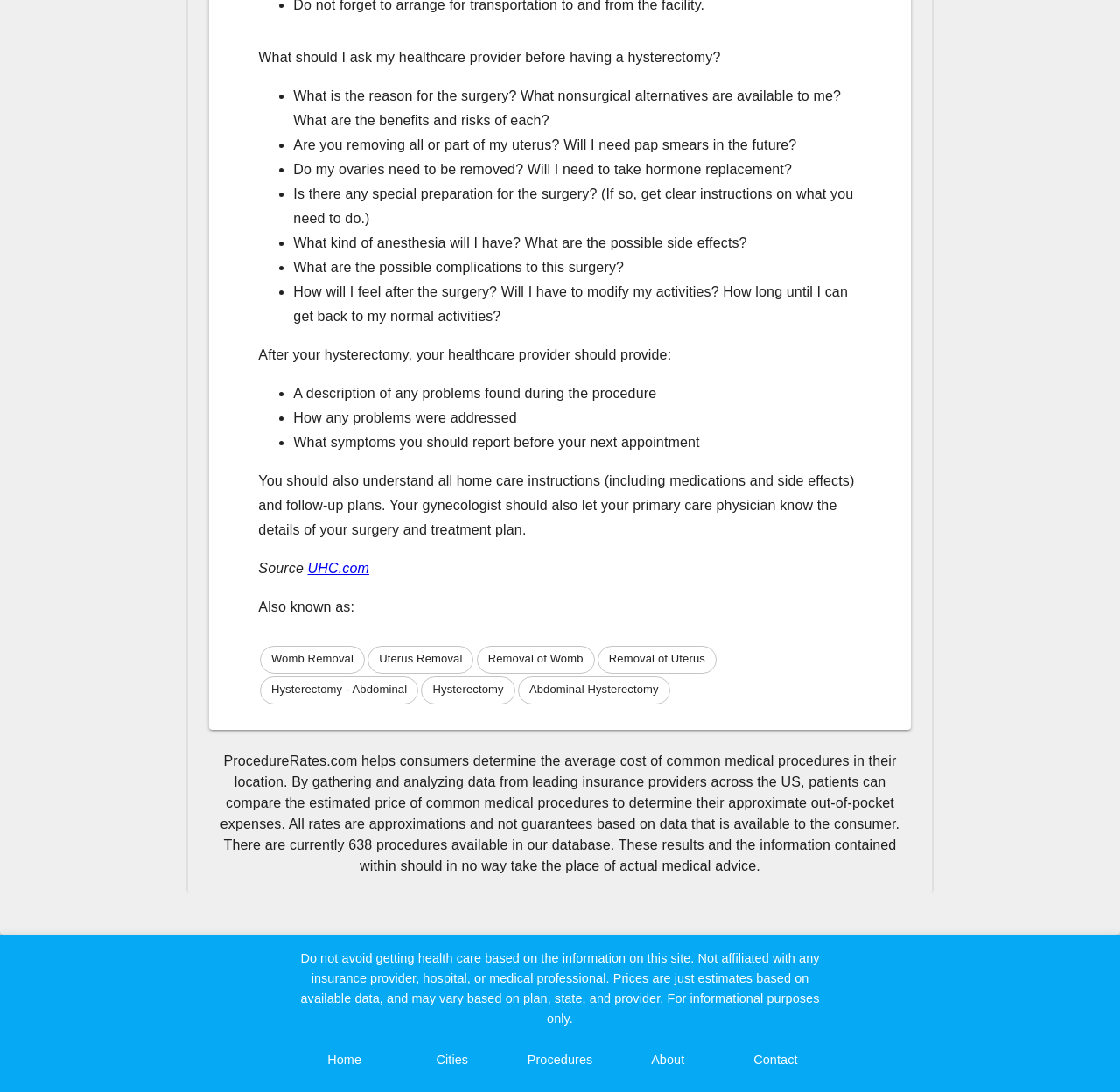Please locate the clickable area by providing the bounding box coordinates to follow this instruction: "Click on the 'Womb Removal' button".

[0.232, 0.591, 0.326, 0.617]